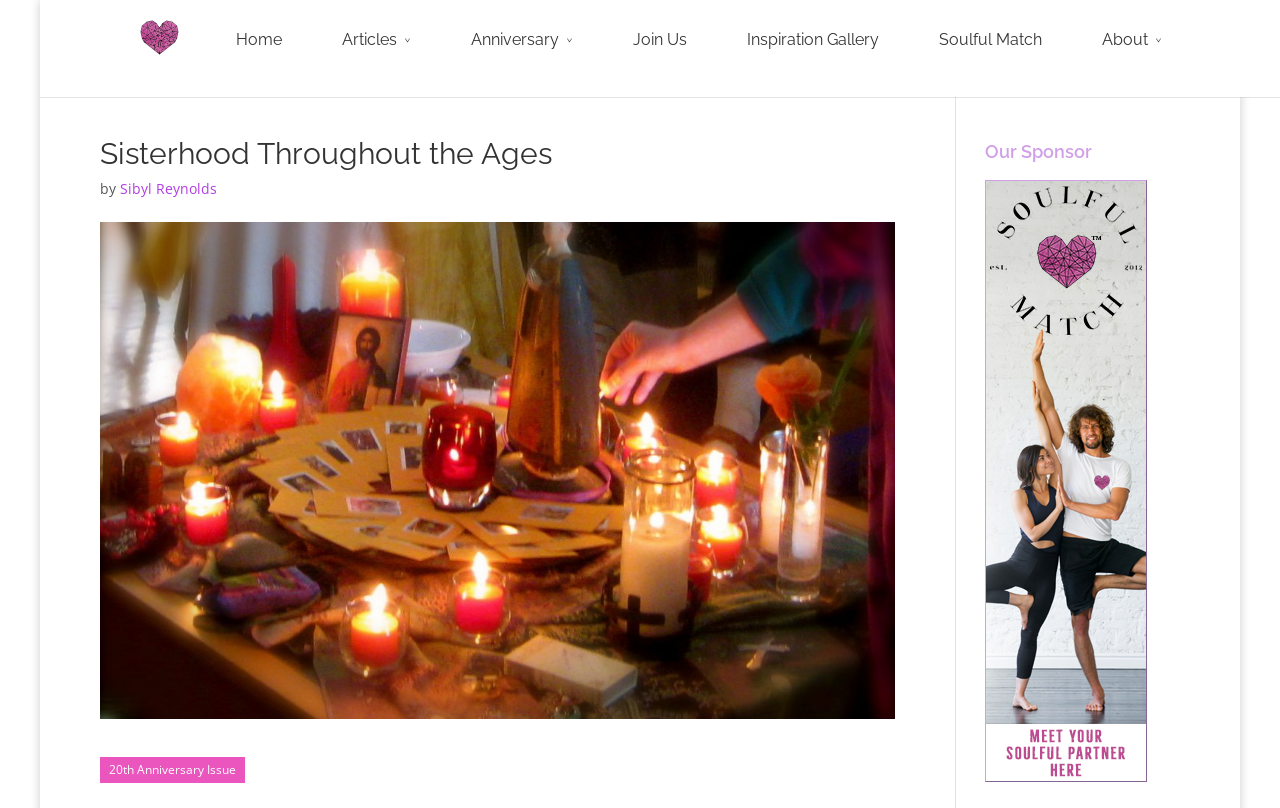Locate the bounding box coordinates of the element that needs to be clicked to carry out the instruction: "read about the author". The coordinates should be given as four float numbers ranging from 0 to 1, i.e., [left, top, right, bottom].

[0.094, 0.222, 0.17, 0.245]